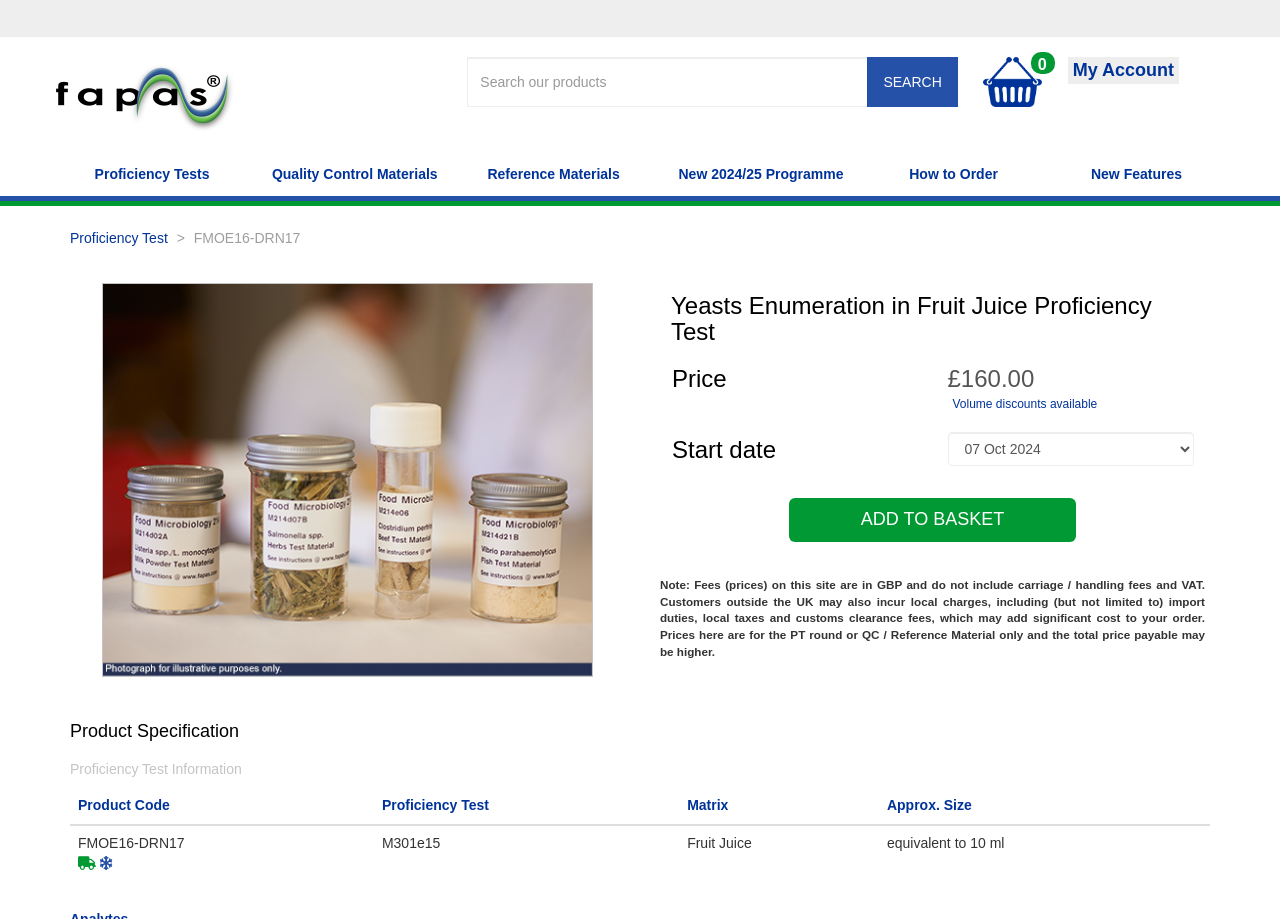What is the purpose of the 'ADD TO BASKET' button? Based on the screenshot, please respond with a single word or phrase.

Add product to basket